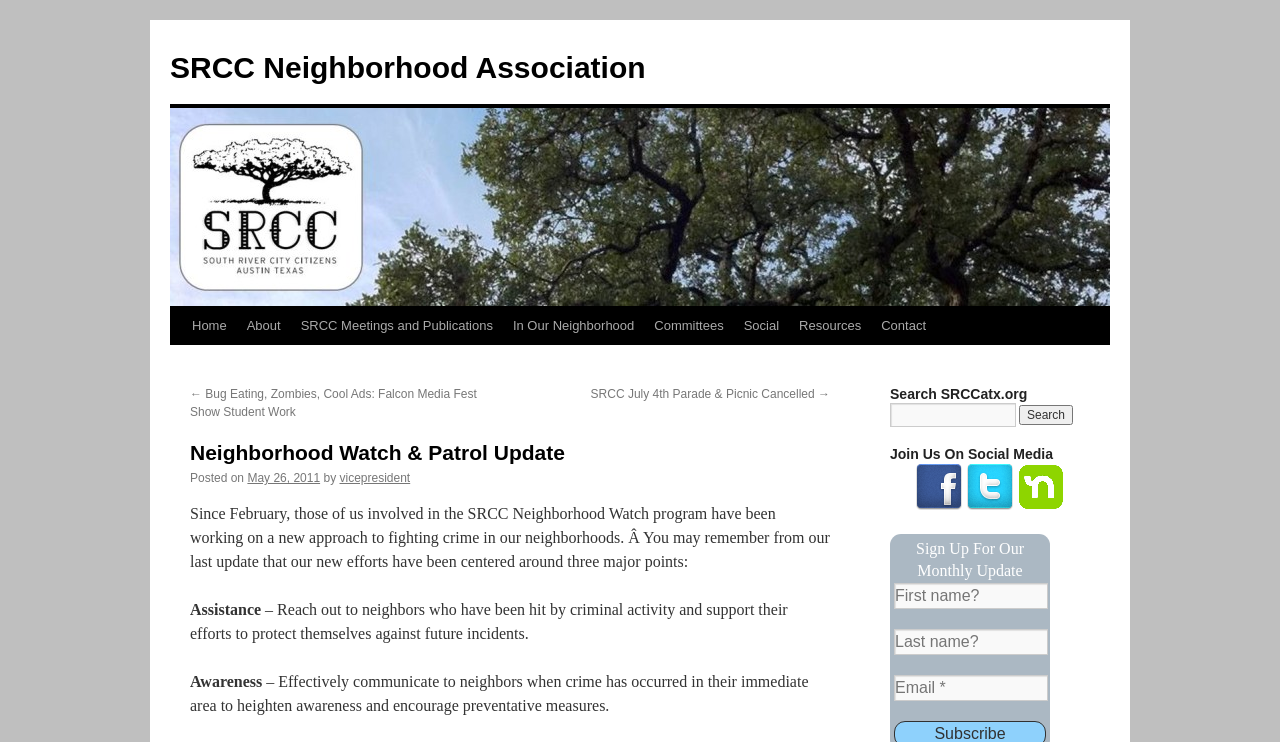Give the bounding box coordinates for this UI element: "May 26, 2011". The coordinates should be four float numbers between 0 and 1, arranged as [left, top, right, bottom].

[0.193, 0.635, 0.25, 0.654]